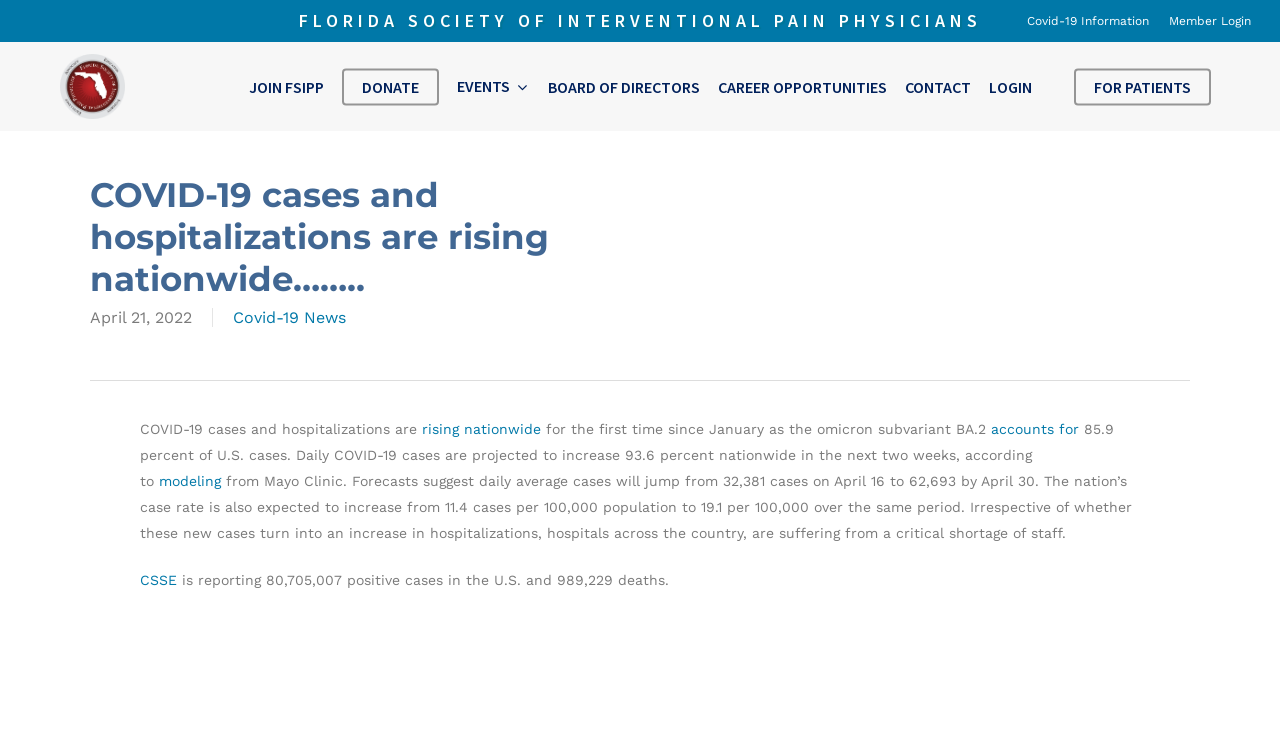Can you provide the bounding box coordinates for the element that should be clicked to implement the instruction: "Learn more about JOIN FSIPP"?

[0.187, 0.102, 0.26, 0.128]